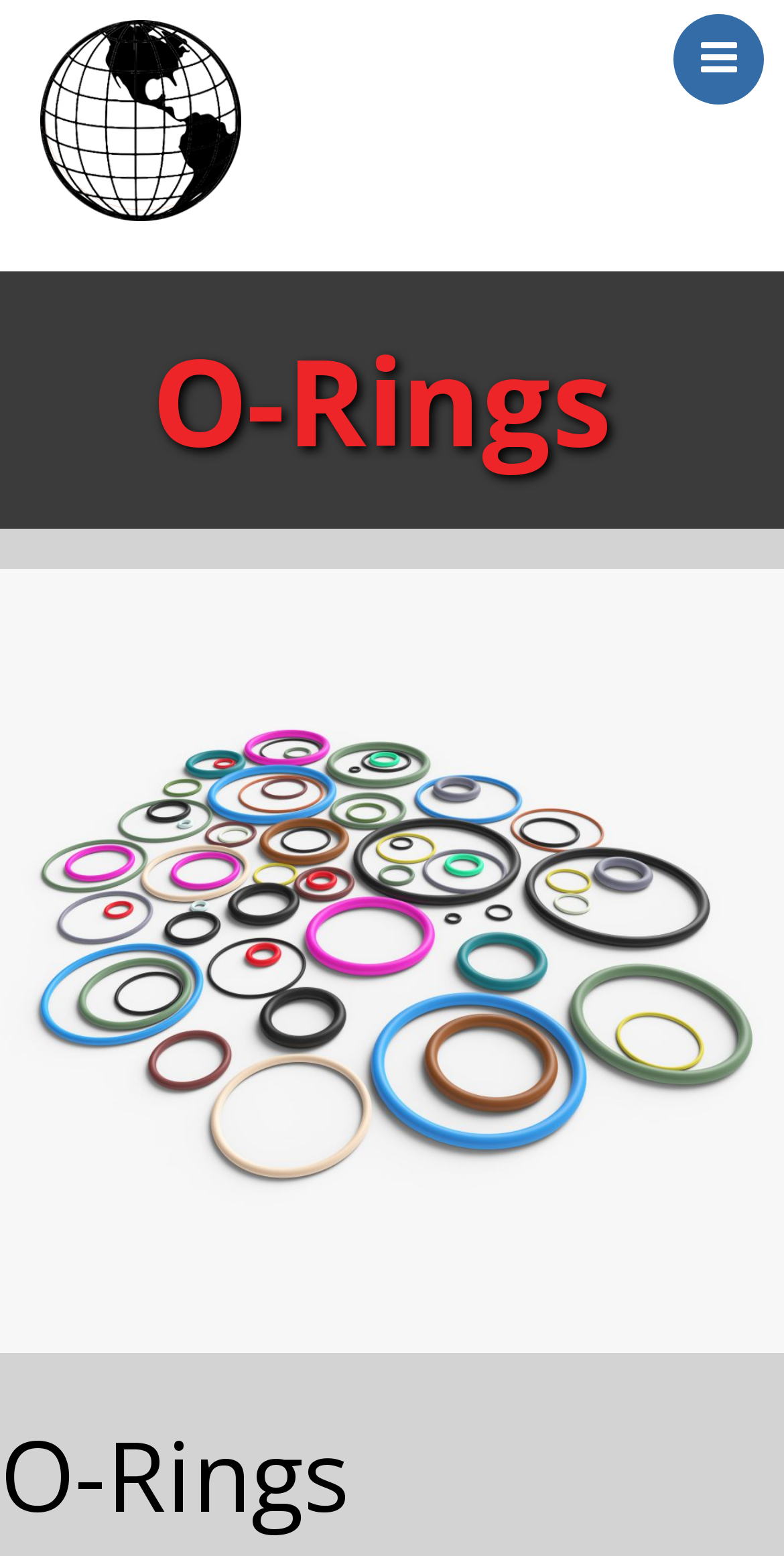Given the description of the UI element: "alt="logo"", predict the bounding box coordinates in the form of [left, top, right, bottom], with each value being a float between 0 and 1.

[0.051, 0.013, 0.308, 0.149]